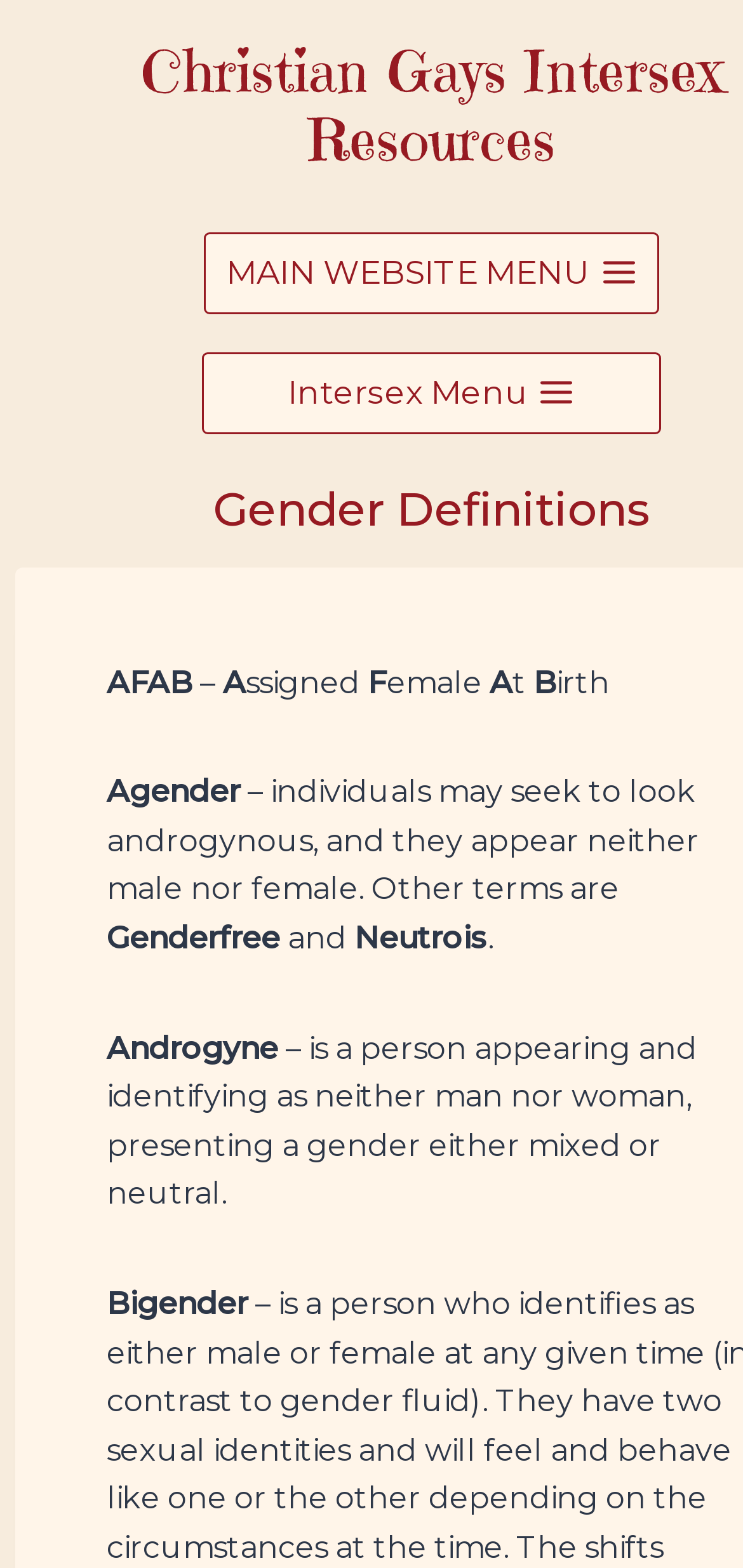Given the element description MAIN WEBSITE MENU Toggle Menu, specify the bounding box coordinates of the corresponding UI element in the format (top-left x, top-left y, bottom-right x, bottom-right y). All values must be between 0 and 1.

[0.275, 0.148, 0.886, 0.2]